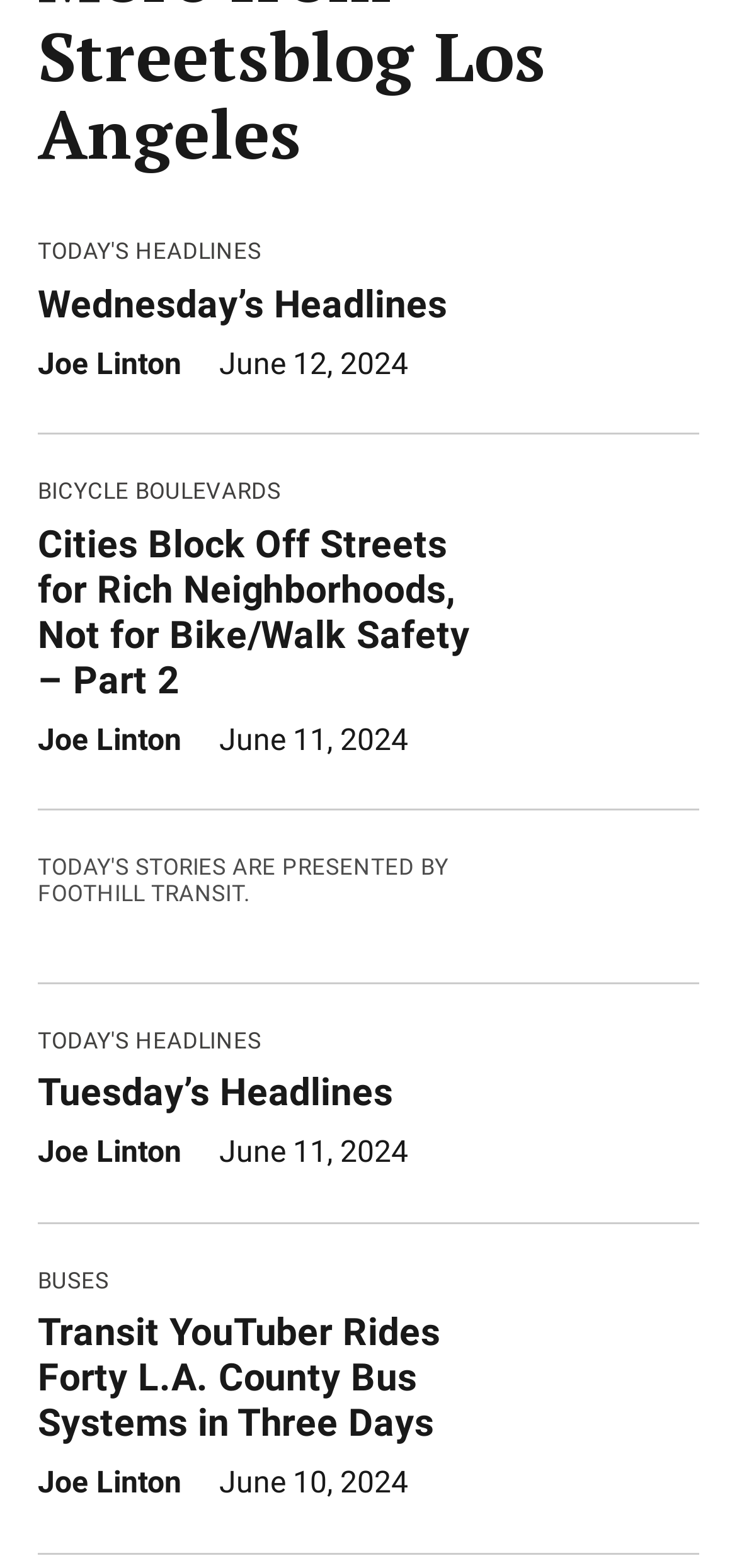Please determine the bounding box coordinates of the element to click in order to execute the following instruction: "Browse the category of Hong Kong Companies". The coordinates should be four float numbers between 0 and 1, specified as [left, top, right, bottom].

None